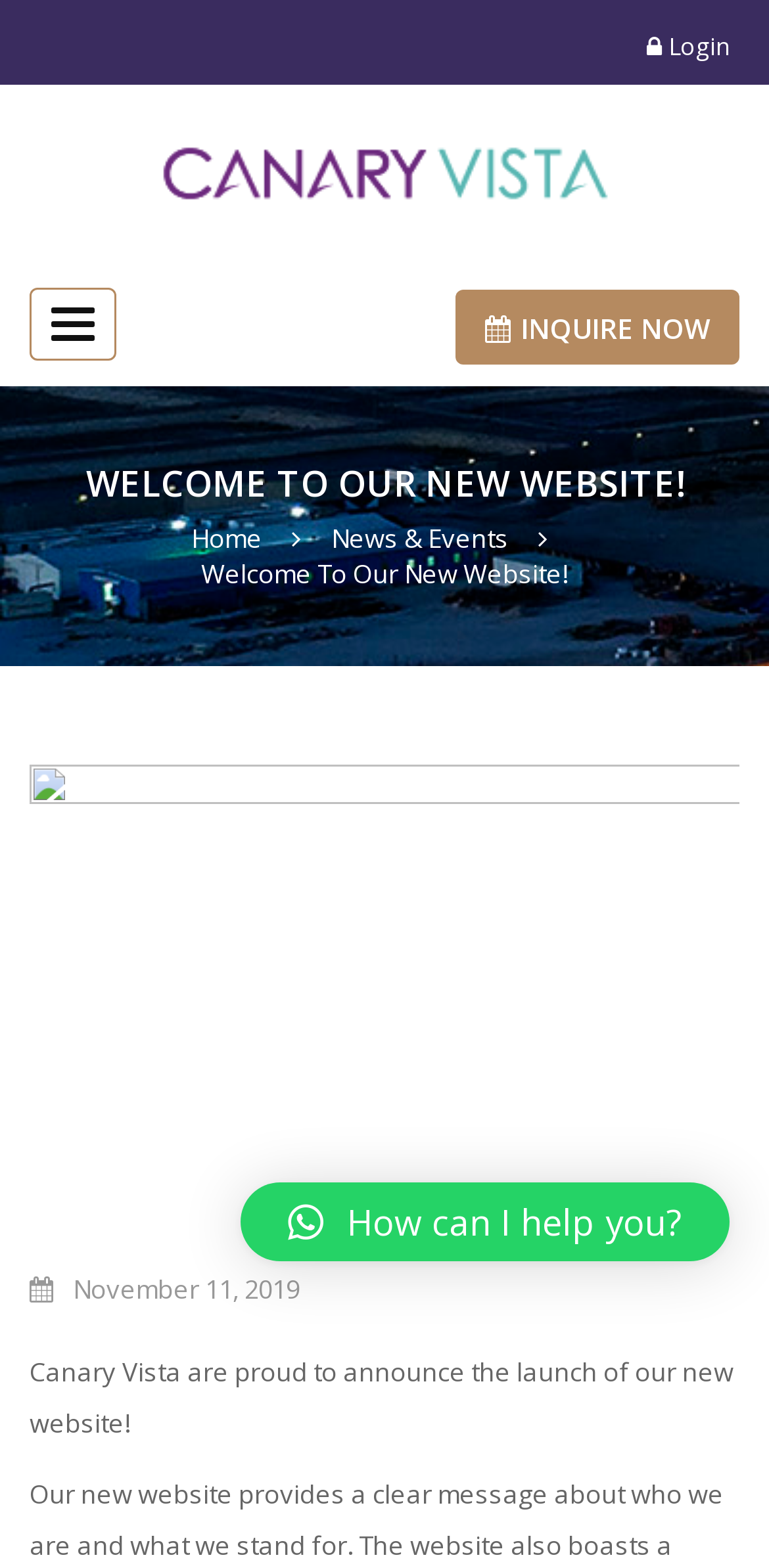Given the description News & Events, predict the bounding box coordinates of the UI element. Ensure the coordinates are in the format (top-left x, top-left y, bottom-right x, bottom-right y) and all values are between 0 and 1.

[0.431, 0.332, 0.662, 0.354]